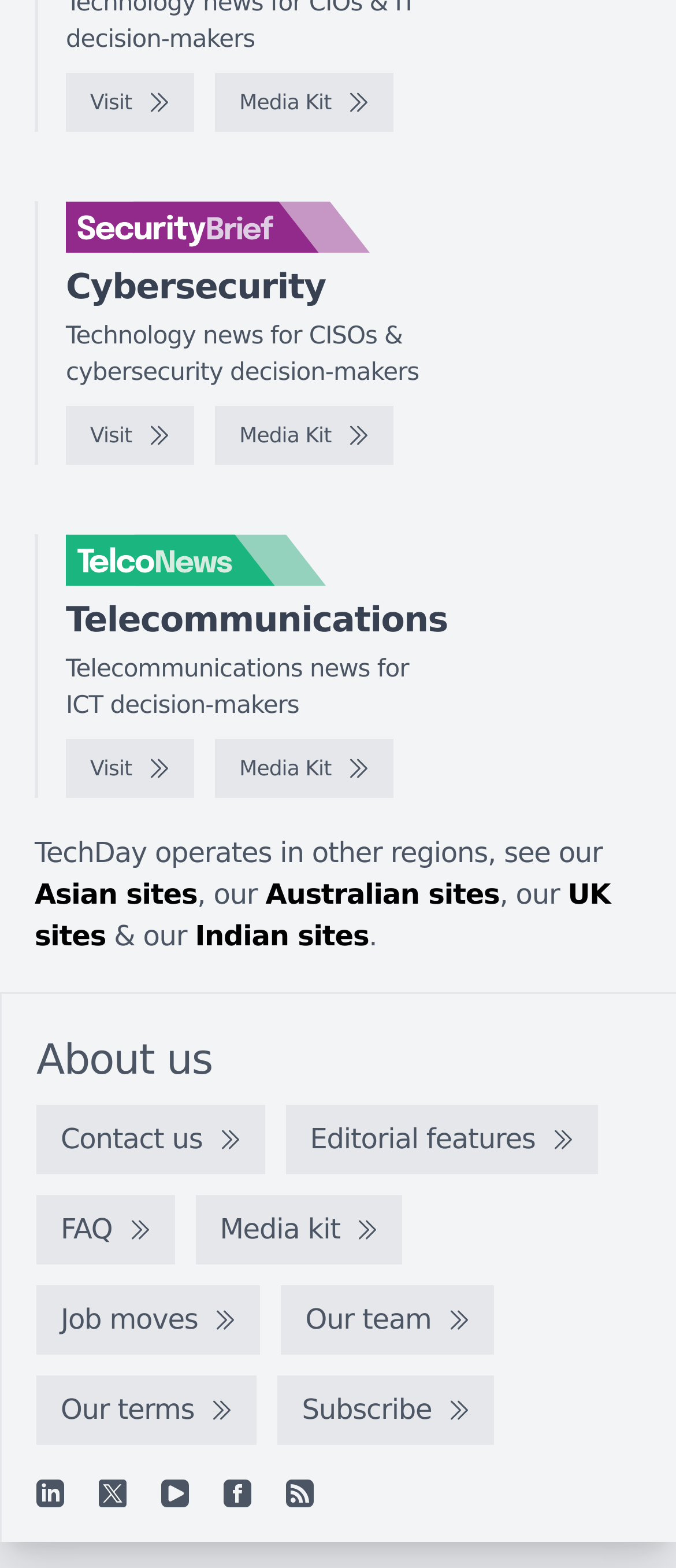Kindly provide the bounding box coordinates of the section you need to click on to fulfill the given instruction: "Read more about Diamond Spiral".

None